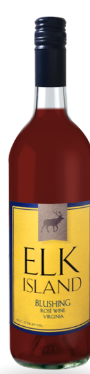What is the origin of the wine?
Look at the image and answer the question using a single word or phrase.

Virginia